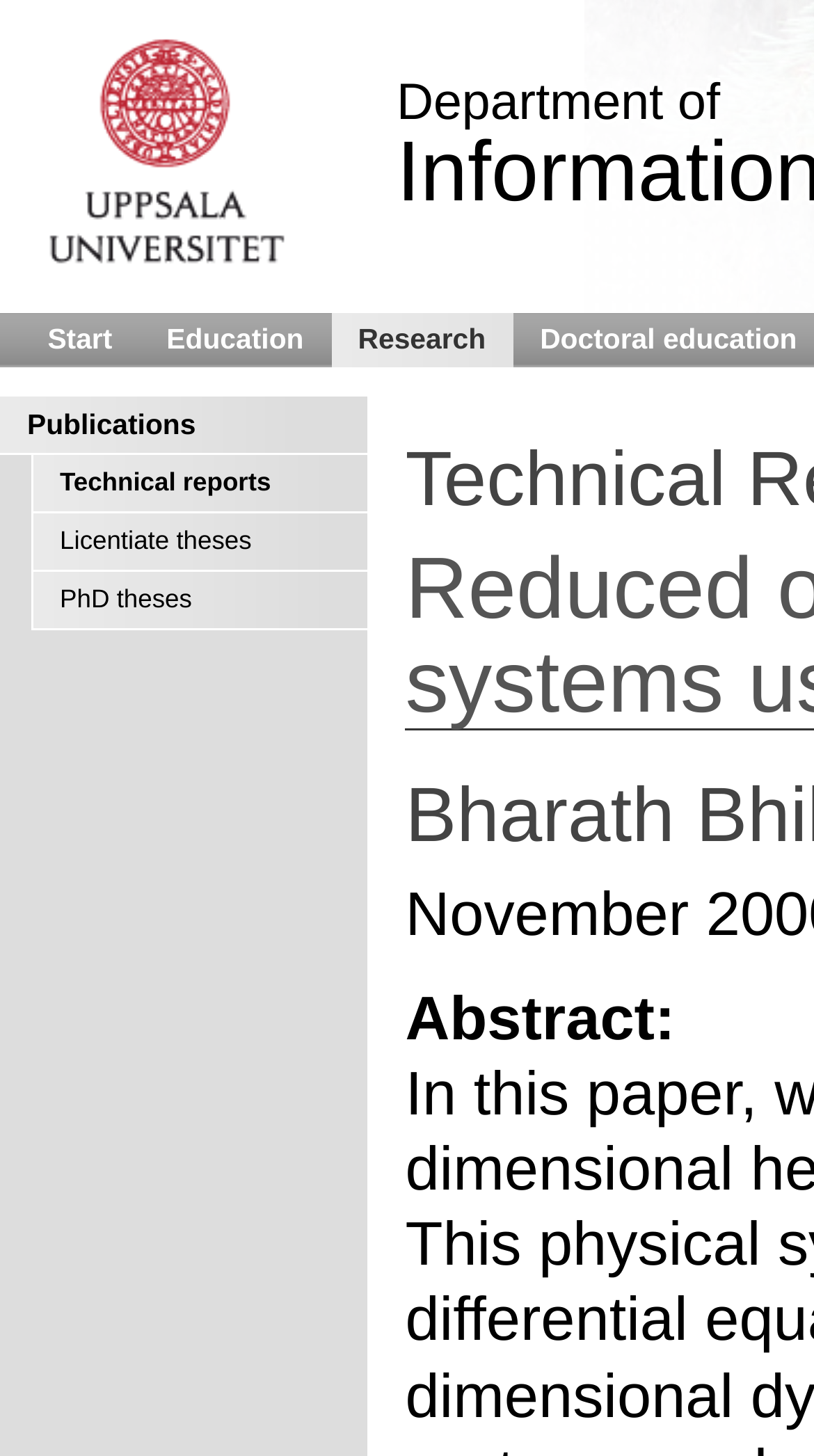What is the category of theses above 'PhD theses'?
Identify the answer in the screenshot and reply with a single word or phrase.

Licentiate